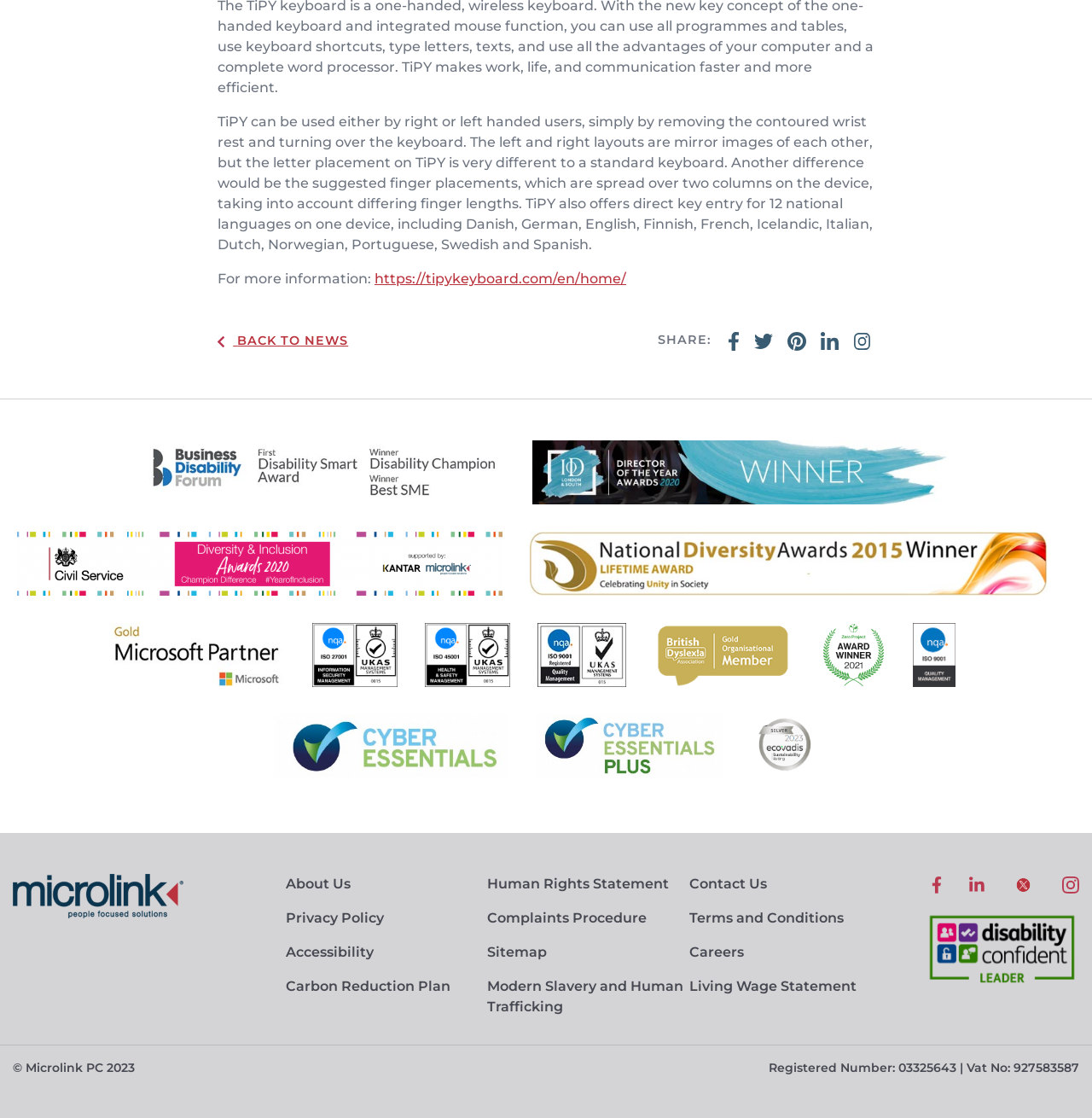Find and provide the bounding box coordinates for the UI element described with: "Human Rights Statement".

[0.446, 0.783, 0.613, 0.798]